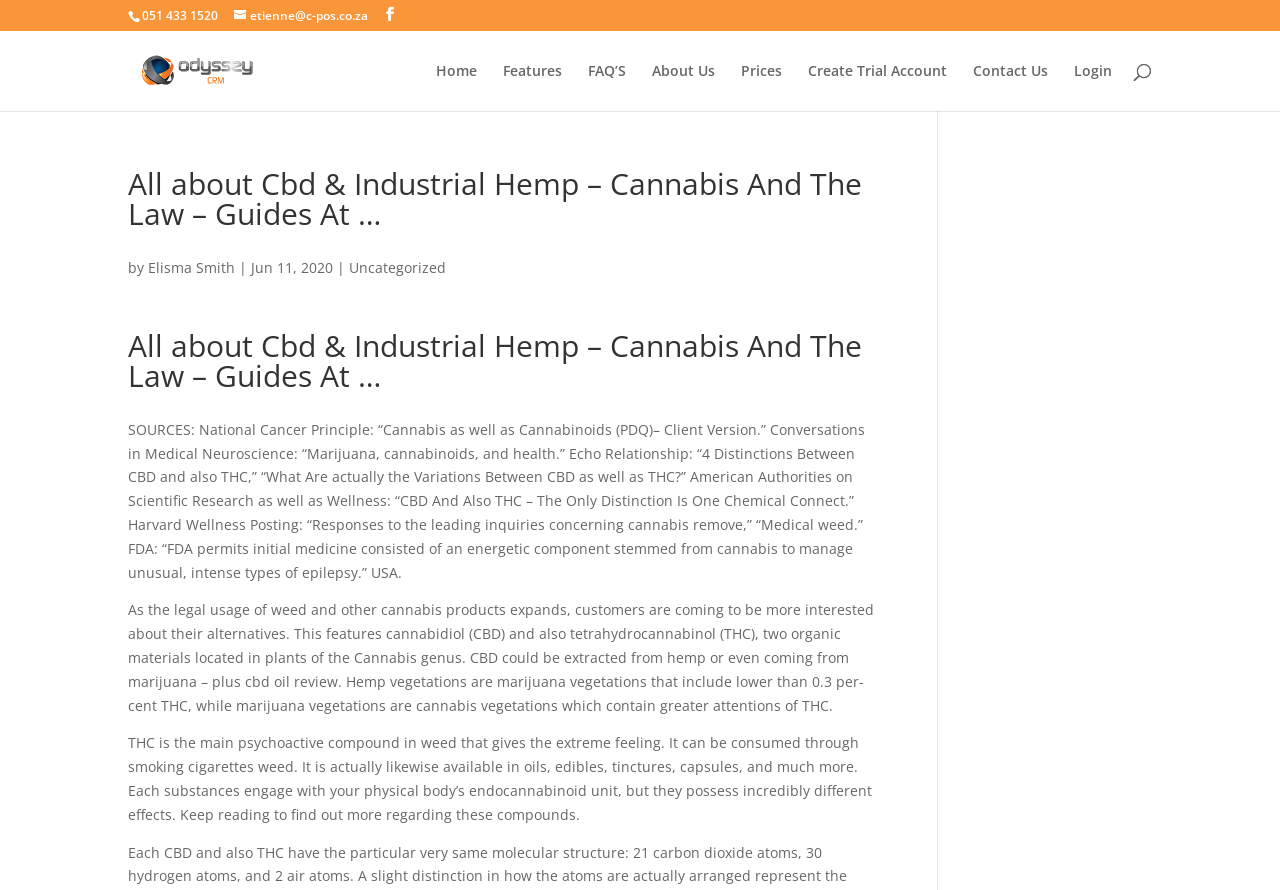Please provide a short answer using a single word or phrase for the question:
What is the date of the article?

Jun 11, 2020